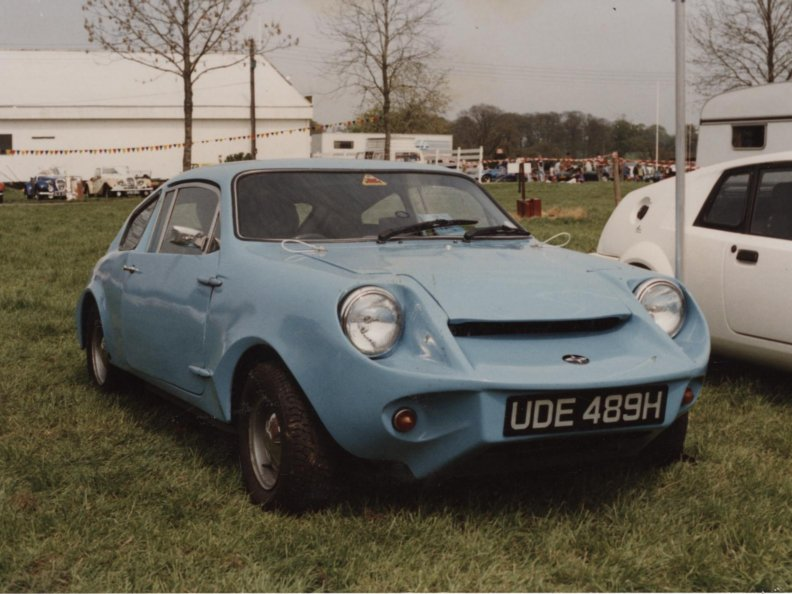Generate an in-depth description of the image you see.

The image features a charming light blue Mini Marcos Mk. 3, identified by its distinctive compact shape and sporty design. The vehicle is showcased outdoors, parked on a grassy area, which indicates a likely car show or outdoor event. Its registration plate reads "UDE 489H," providing a glimpse into its heritage. In the background, various other classic cars are visible, hinting at a gathering of vintage automobile enthusiasts. The setting is further enriched by a backdrop of trees and a tented structure, common at such events, creating a nostalgic atmosphere that celebrates classic motoring.